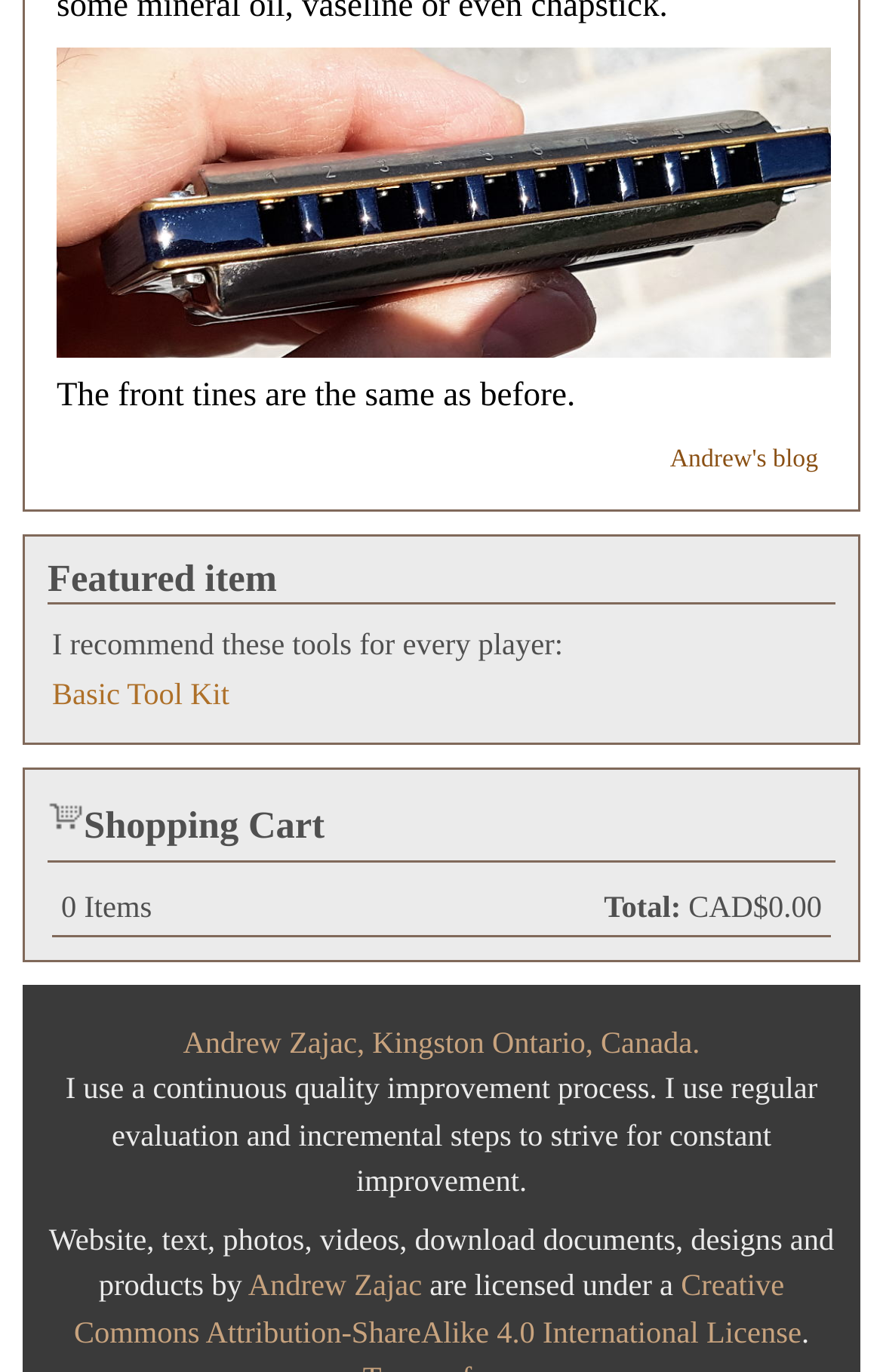How many items are in the shopping cart?
Please provide a comprehensive answer based on the visual information in the image.

The table with the heading 'View your shopping cart. Shopping Cart' shows the number of items in the cart, which is '0 Items'.